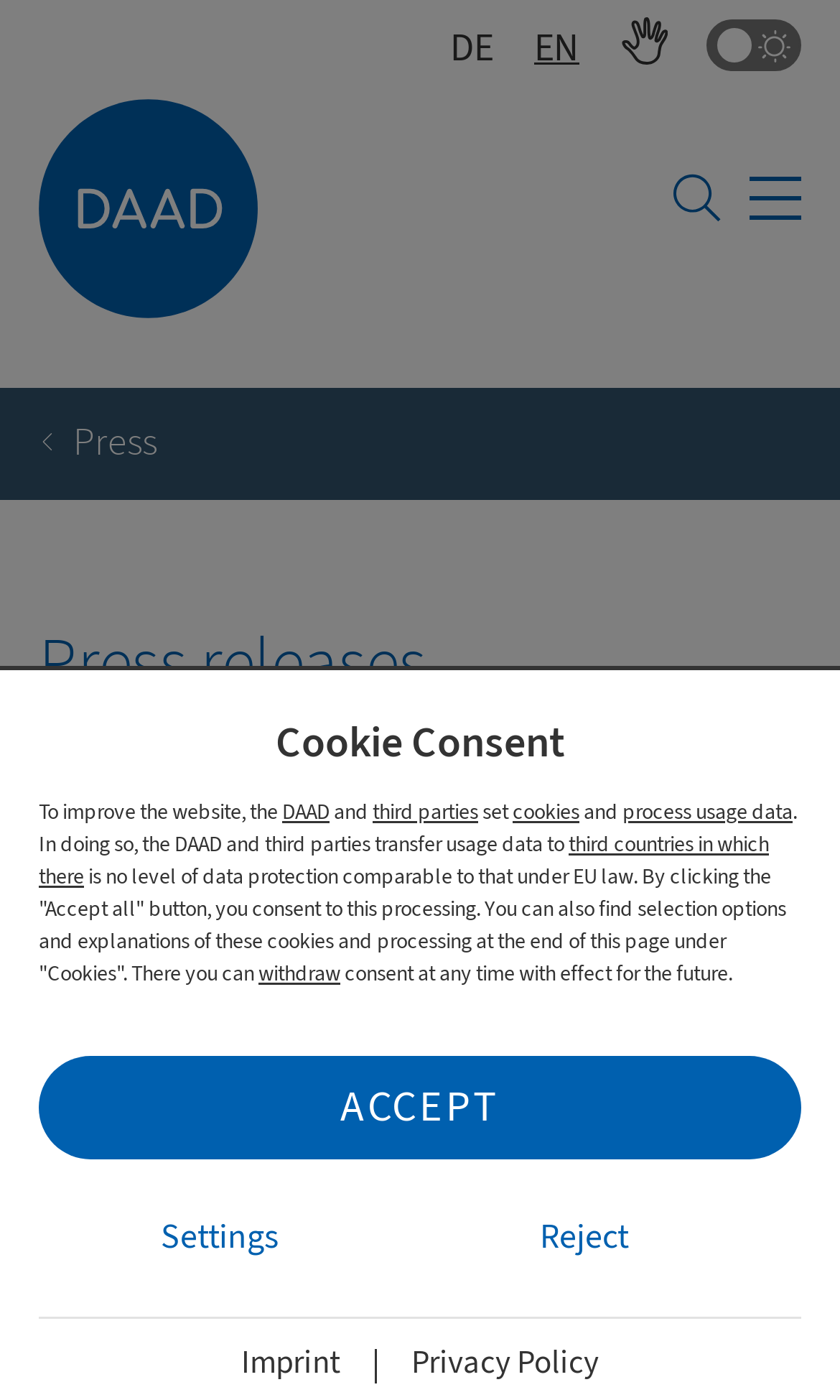Pinpoint the bounding box coordinates of the element to be clicked to execute the instruction: "Switch to English".

[0.636, 0.017, 0.69, 0.052]